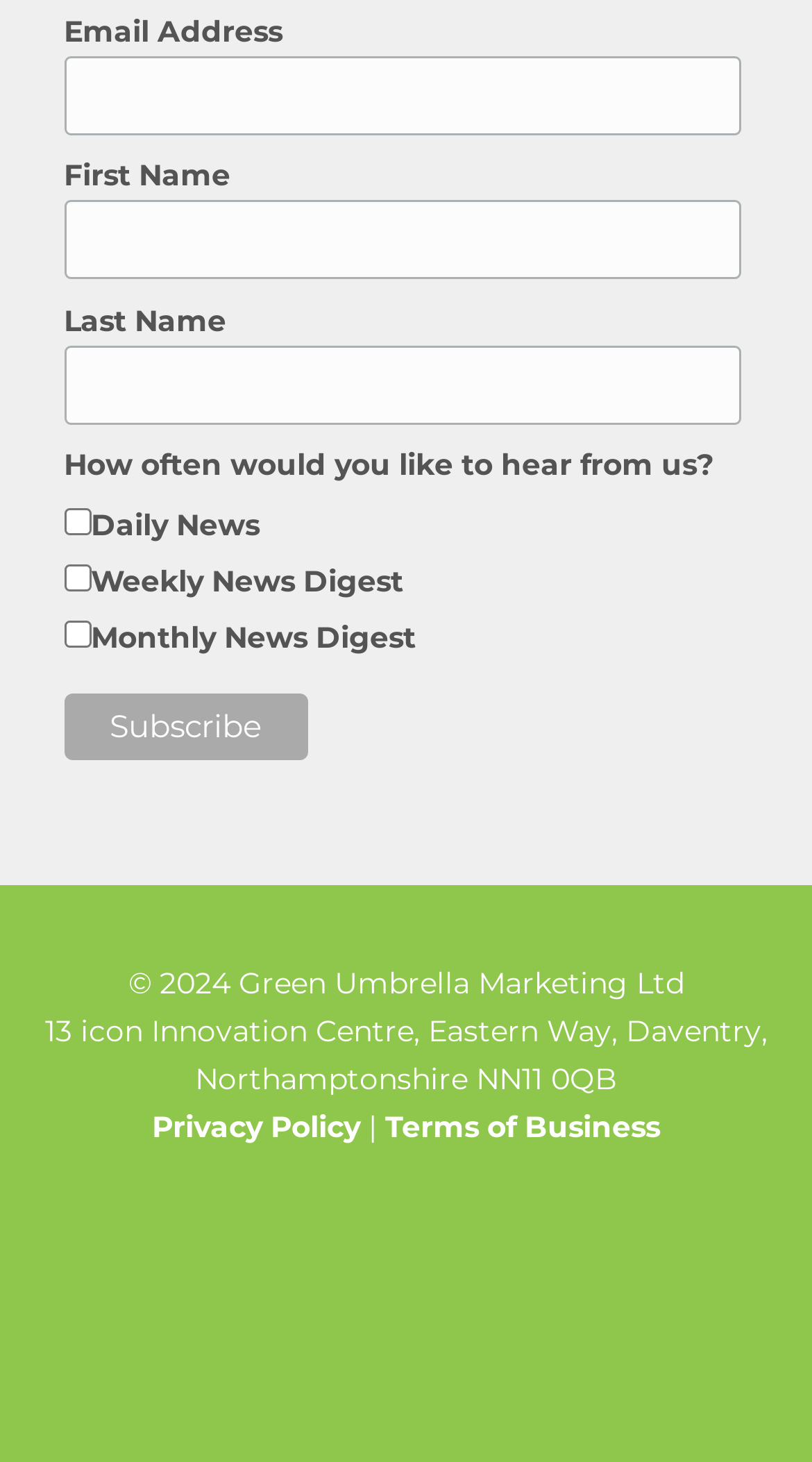How many checkboxes are there in the 'How often would you like to hear from us?' section?
Based on the image content, provide your answer in one word or a short phrase.

3